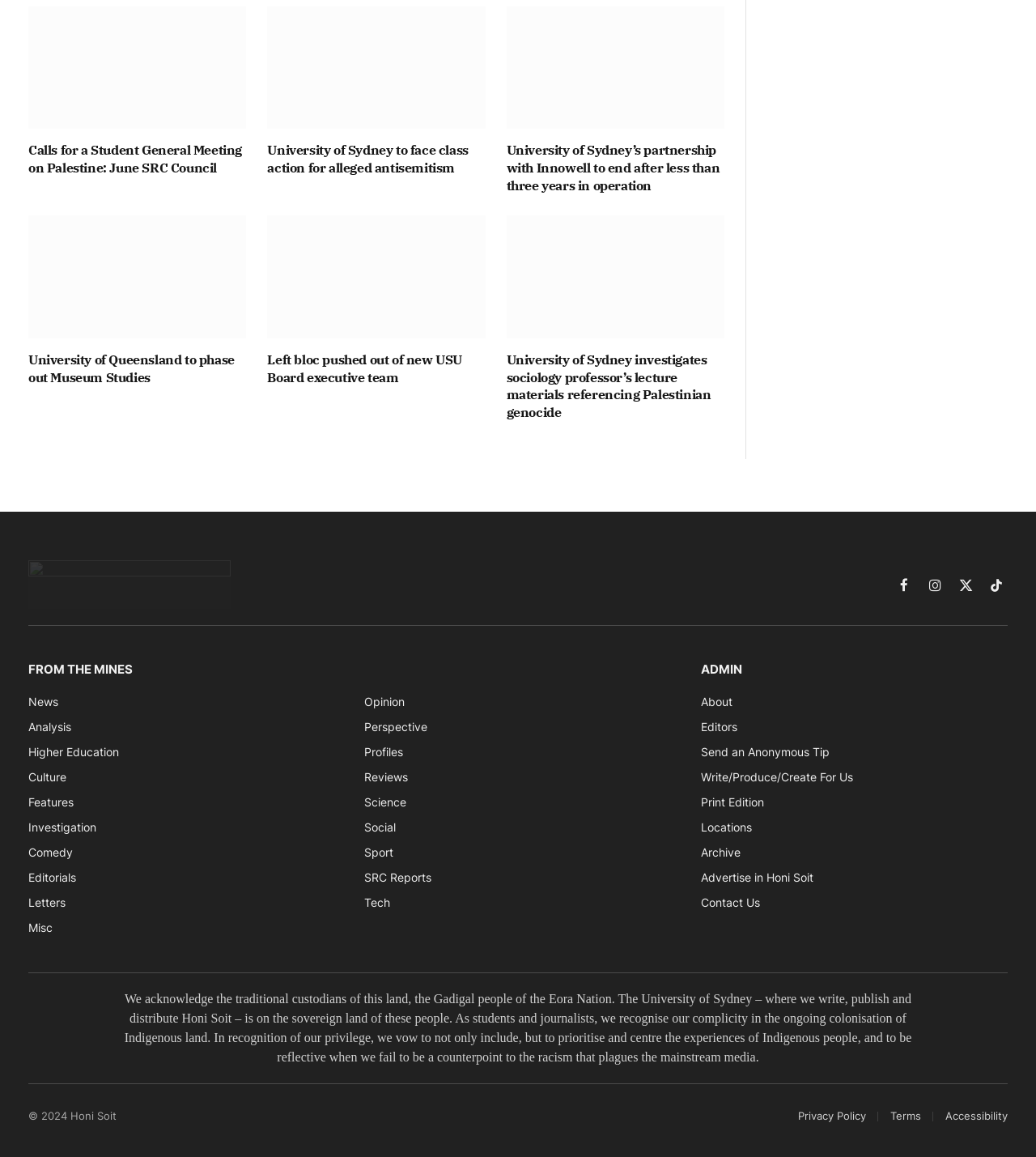Locate the bounding box coordinates of the element I should click to achieve the following instruction: "Read the latest News".

[0.027, 0.601, 0.056, 0.613]